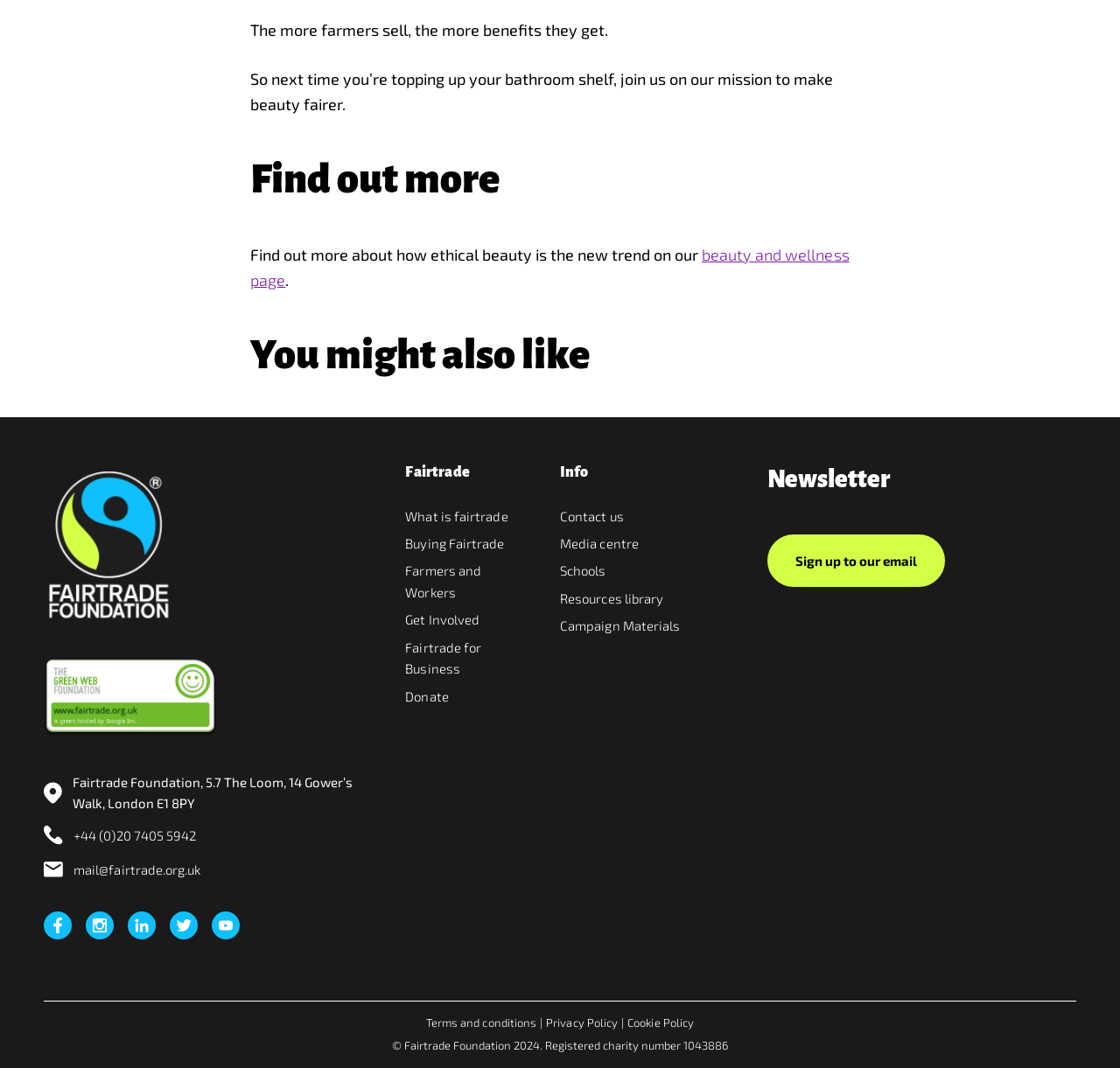What is the charity number of Fairtrade Foundation?
Based on the image, give a concise answer in the form of a single word or short phrase.

1043886